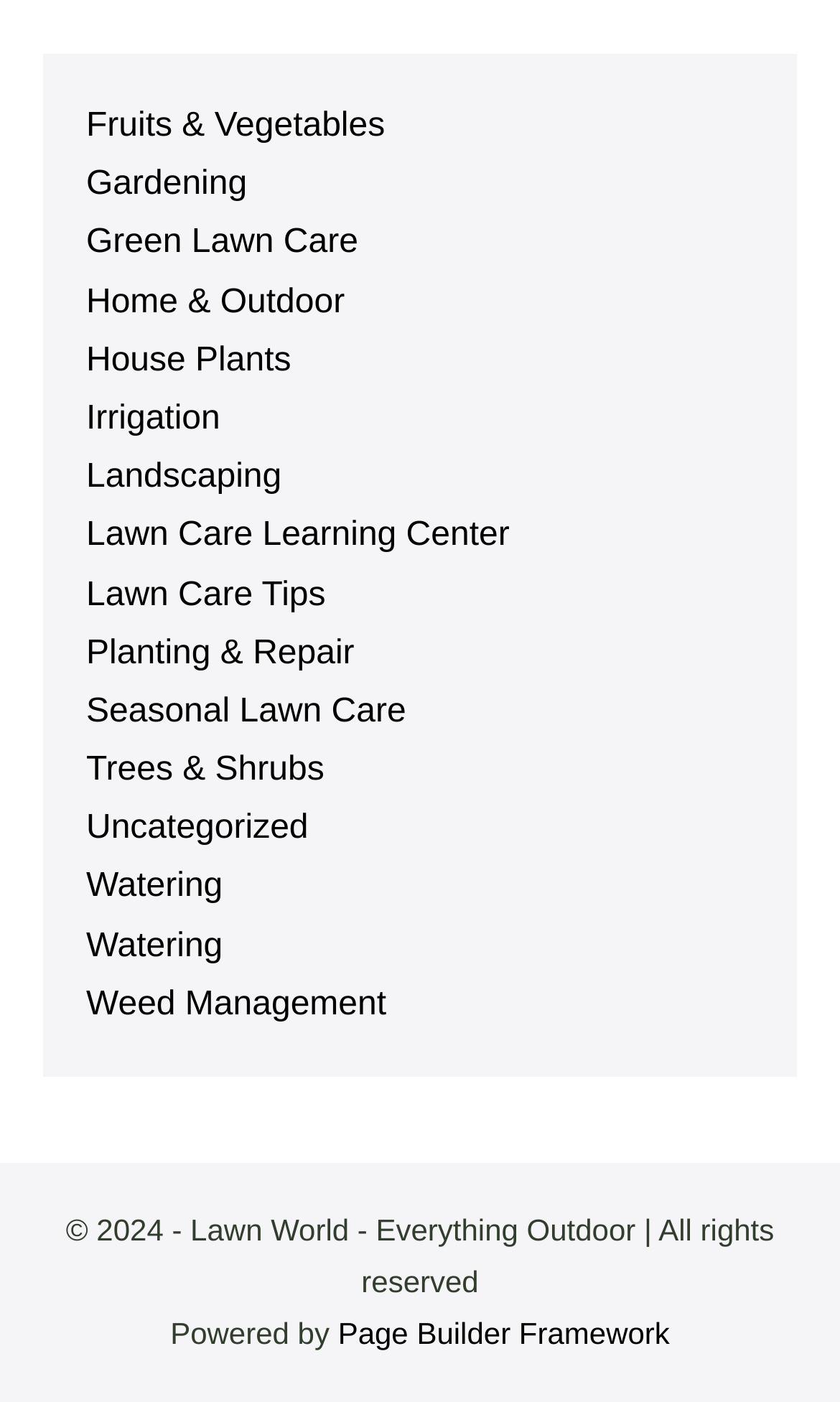Locate the bounding box coordinates of the clickable region to complete the following instruction: "Visit Lawn Care Learning Center."

[0.103, 0.369, 0.607, 0.395]